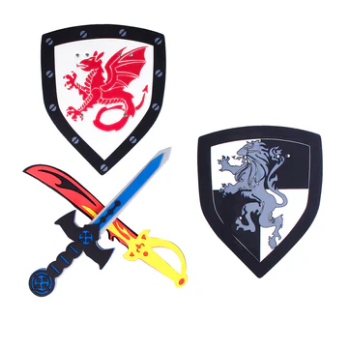Generate an elaborate caption for the given image.

This vibrant image showcases a set of children's foam toys featuring a medieval theme, consisting of a sword and two shields. The sword, designed with a blue and yellow blade, is positioned centrally and is embellished with colorful details for an engaging look. The two shields are prominently displayed in the background, each adorned with distinct heraldic symbols: one features a fierce red dragon against a black background, while the other displays a gray lion on a black and white shield. This set is ideal for imaginative play, allowing kids to embark on epic knightly adventures in a safe and playful manner, making it a perfect addition to any costume or dress-up collection.